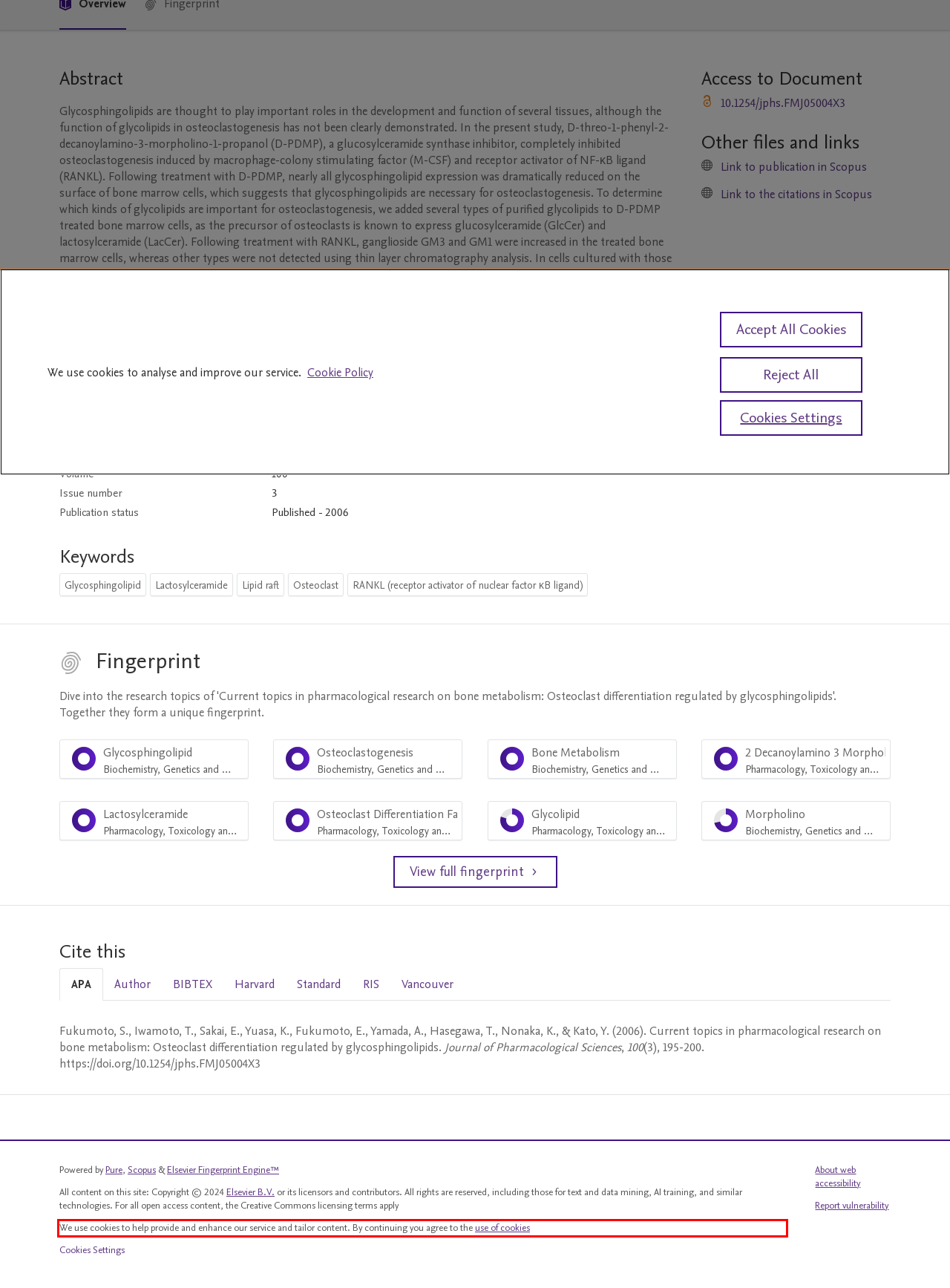The screenshot provided shows a webpage with a red bounding box. Apply OCR to the text within this red bounding box and provide the extracted content.

We use cookies to help provide and enhance our service and tailor content. By continuing you agree to the use of cookies